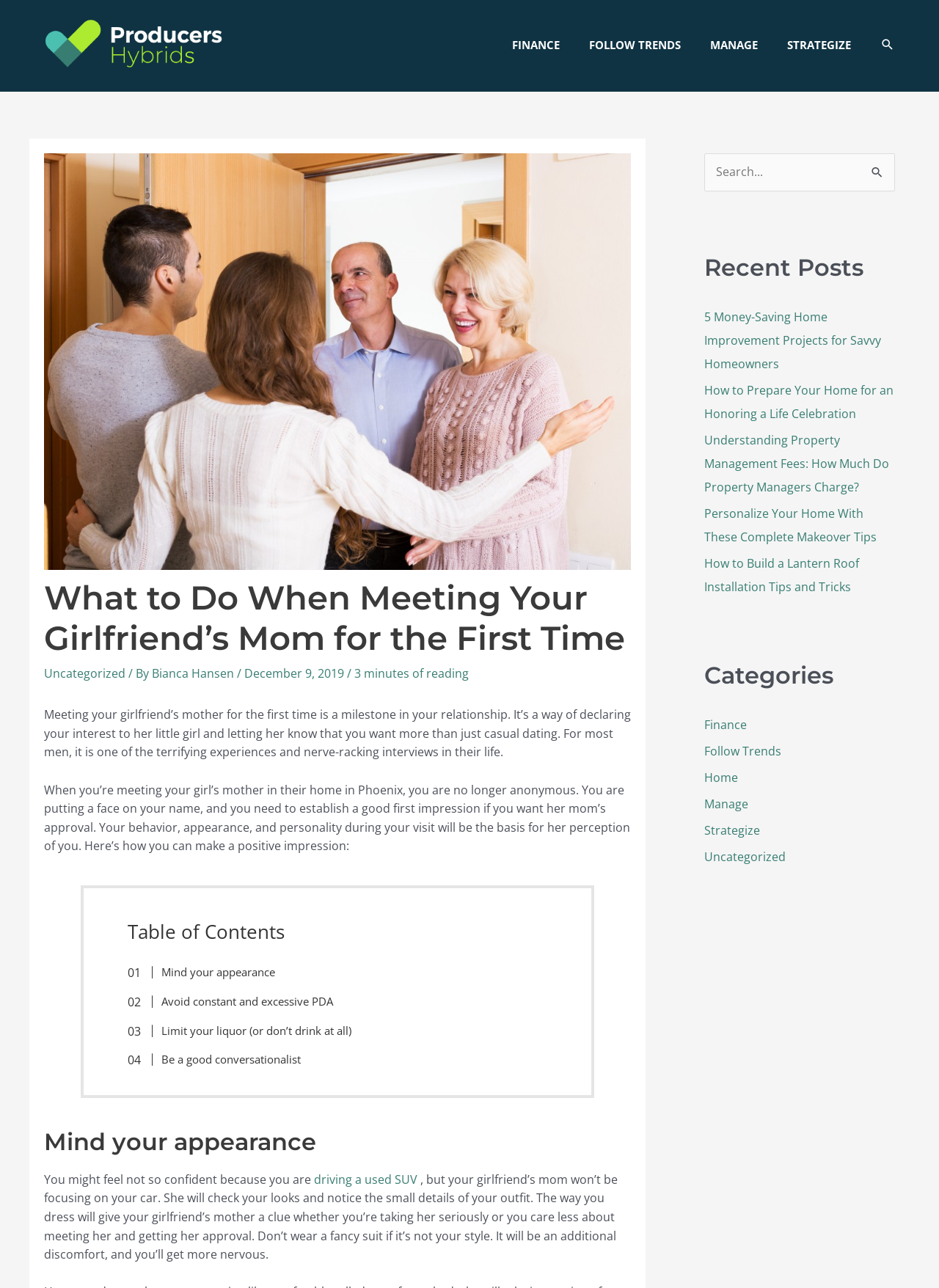Using the elements shown in the image, answer the question comprehensively: What is the purpose of meeting the girlfriend's mom?

According to the article, meeting the girlfriend's mom is a way of declaring one's interest in the girlfriend and letting her know that one wants more than just casual dating.